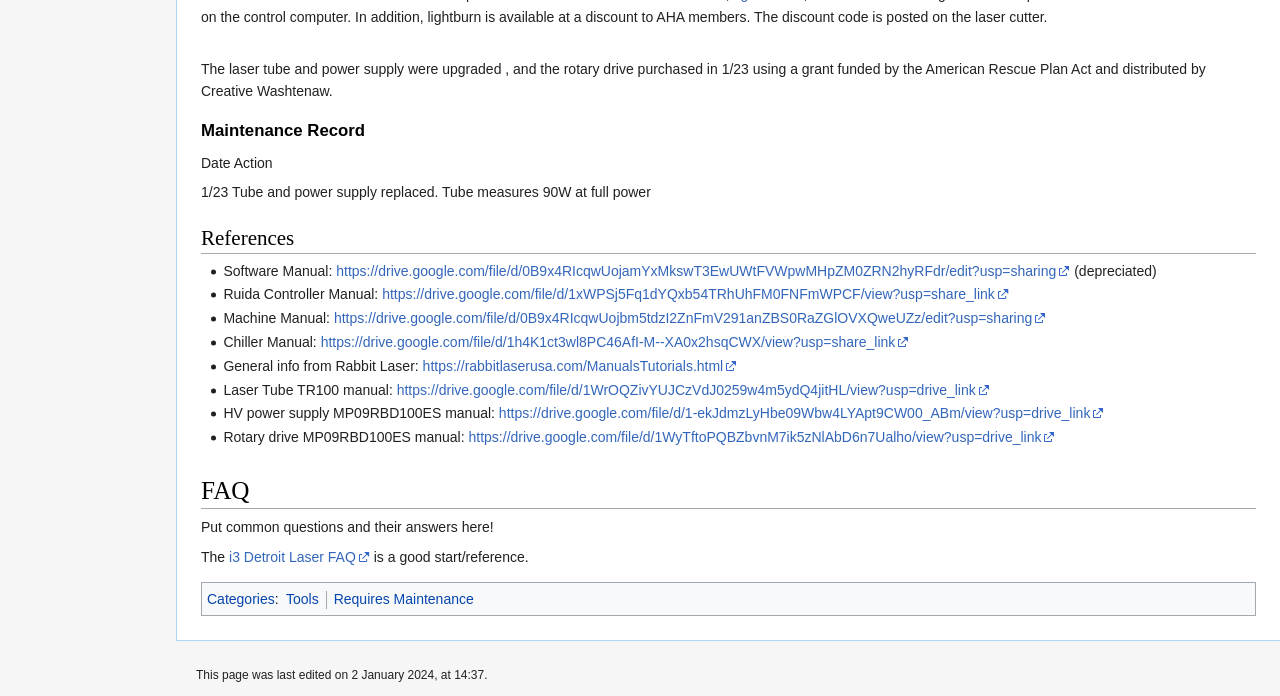Specify the bounding box coordinates of the area that needs to be clicked to achieve the following instruction: "Check maintenance record".

[0.157, 0.157, 0.981, 0.208]